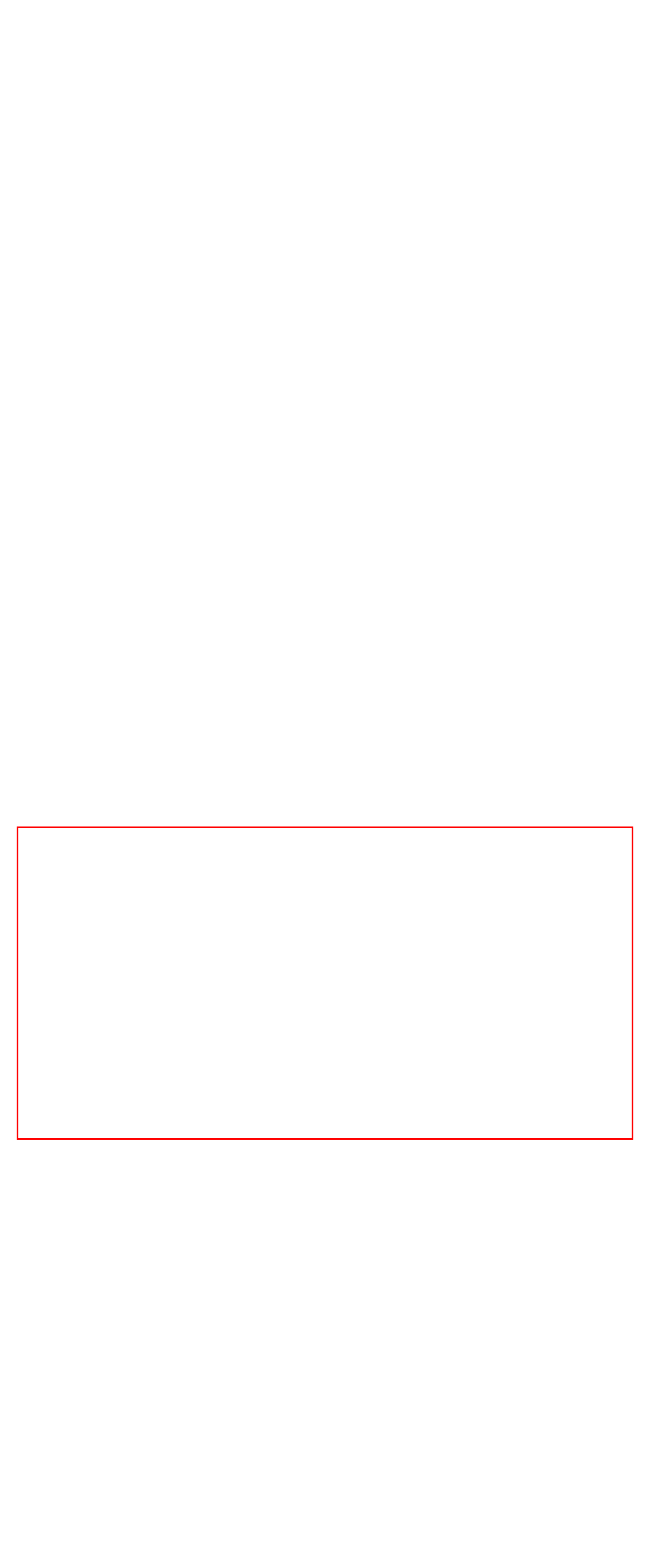You are provided with a screenshot of a webpage containing a red bounding box. Please extract the text enclosed by this red bounding box.

In June we launched our Advisory Board. Our inaugural class of advisors included Cynthia Power, Founder of Molte Volte, and Malaika Boysen Haaning, Founder and Creative Director of Malaika New York. It’s been an honor and a pleasure to collaborate with them, and we look forward to continuing to learn from them in 2024.